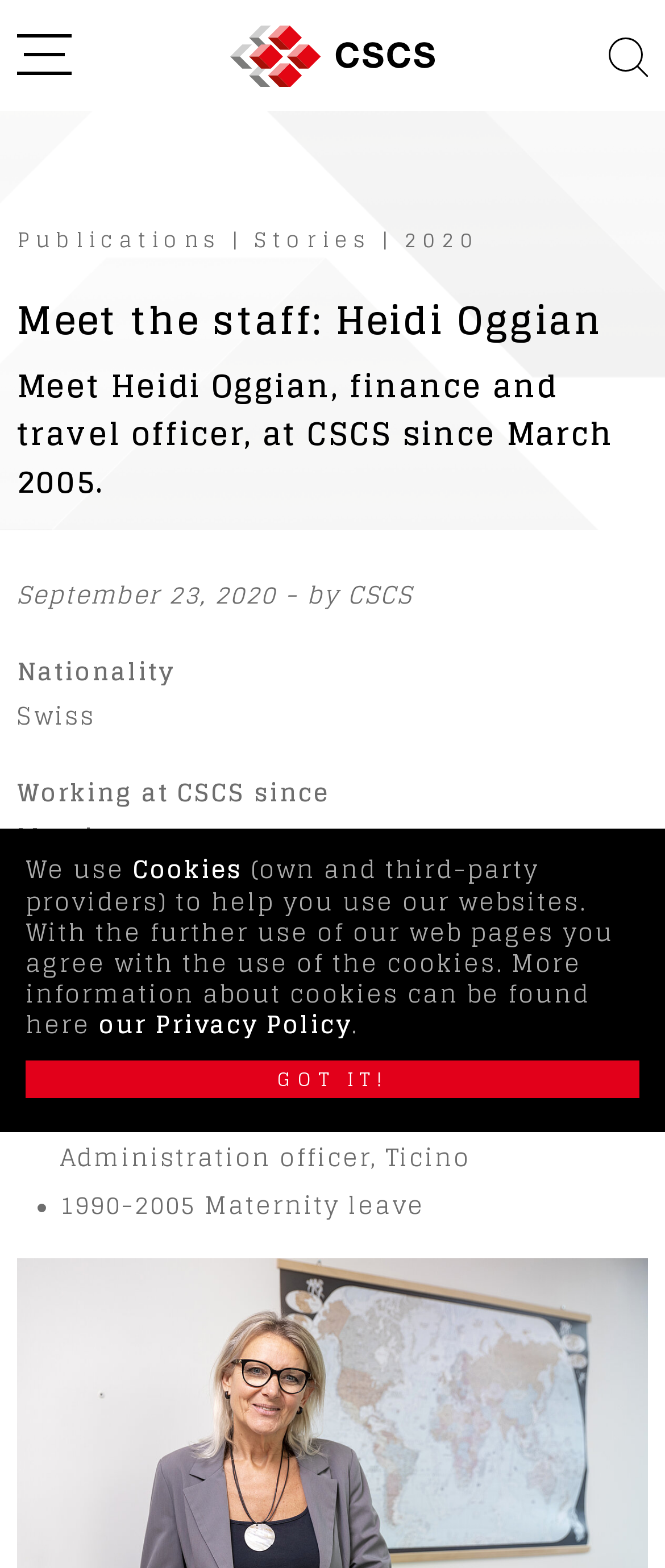Refer to the image and offer a detailed explanation in response to the question: What is the topic of the webpage?

I found this information by analyzing the overall structure and content of the webpage, which is focused on providing information about Heidi Oggian's background, job, and experience.